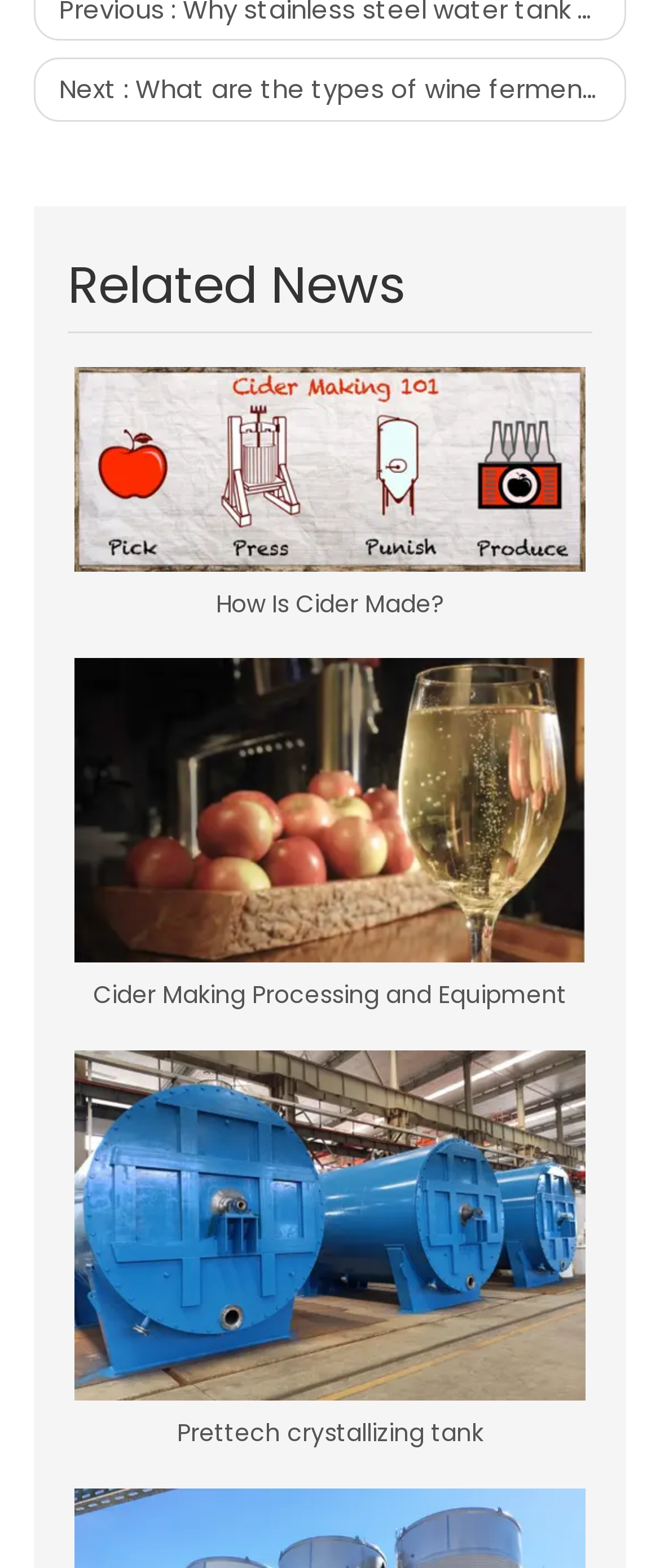How many images are there on the webpage? Observe the screenshot and provide a one-word or short phrase answer.

3